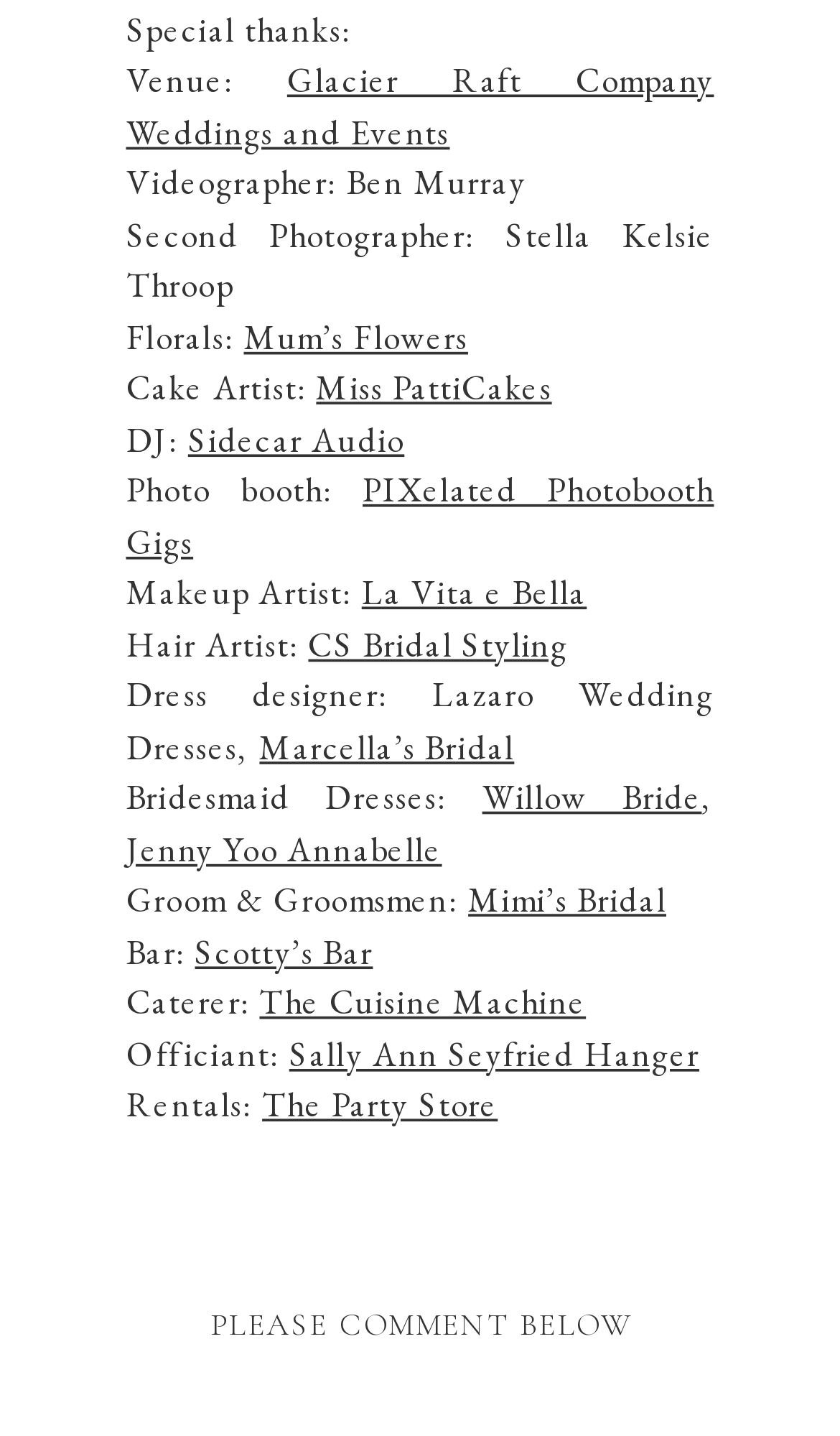Locate the bounding box coordinates of the segment that needs to be clicked to meet this instruction: "Learn more about Miss PattiCakes".

[0.376, 0.254, 0.657, 0.285]